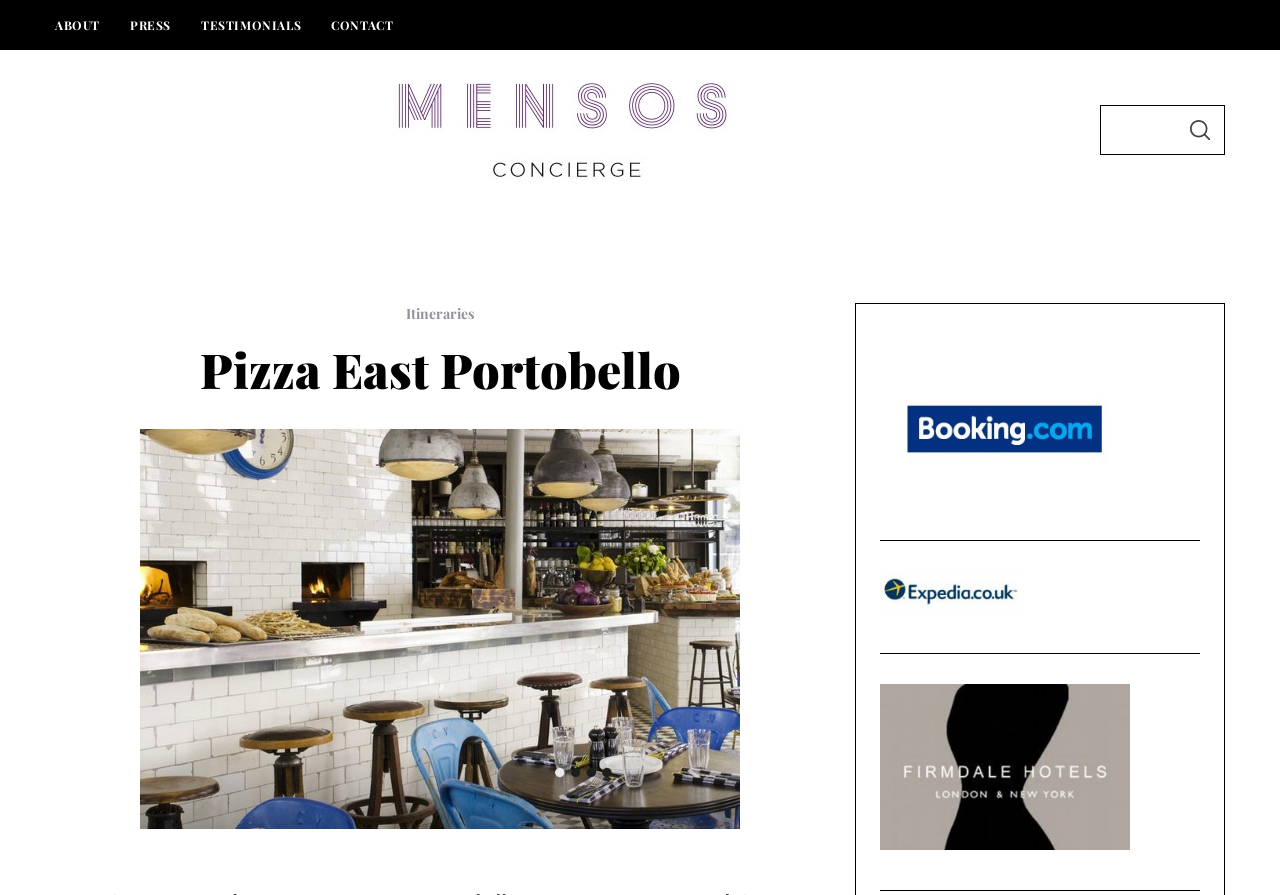Determine the bounding box coordinates of the section I need to click to execute the following instruction: "Go to DESTINATIONS". Provide the coordinates as four float numbers between 0 and 1, i.e., [left, top, right, bottom].

[0.213, 0.236, 0.361, 0.303]